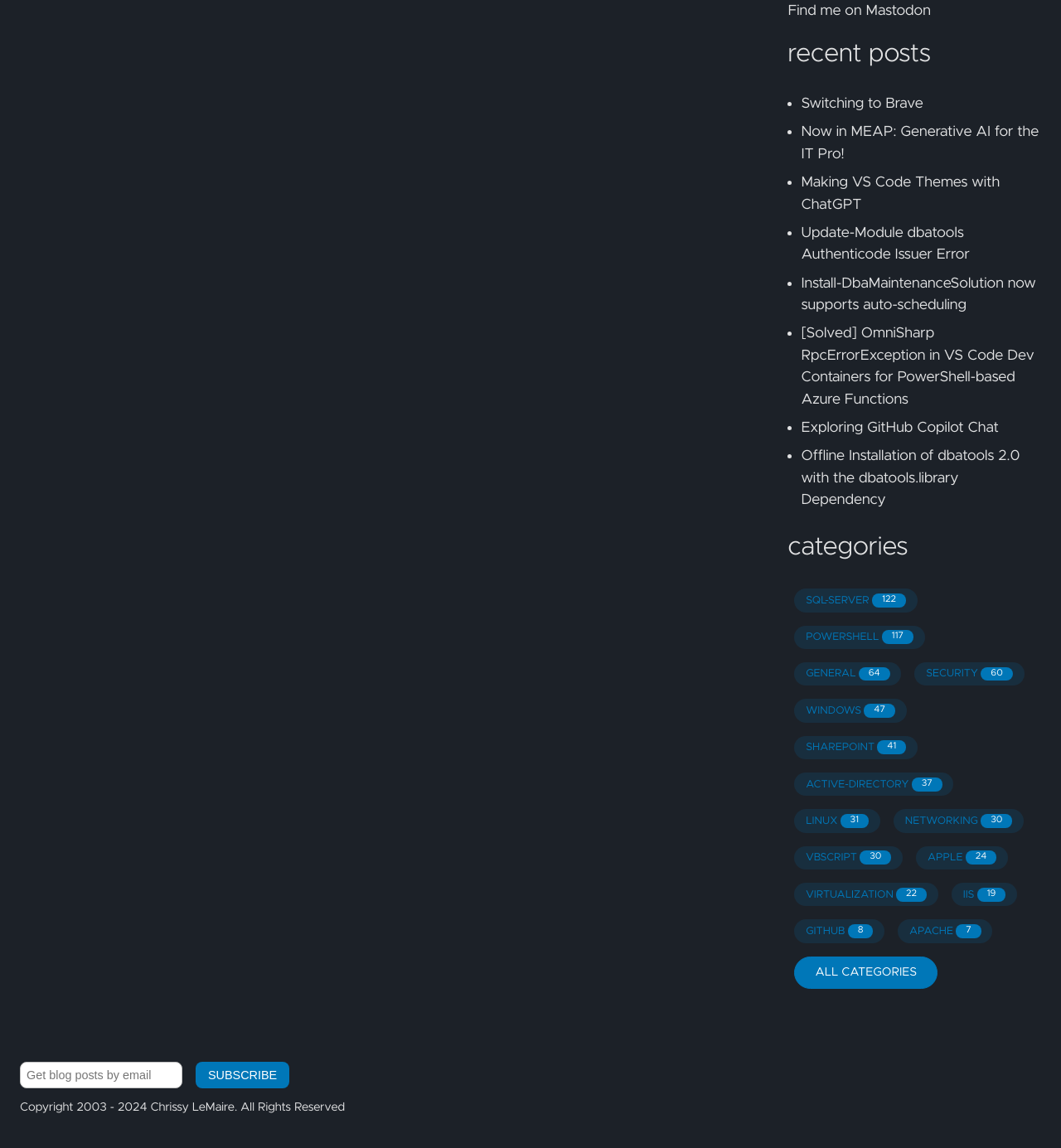Based on the image, provide a detailed response to the question:
What is the purpose of the textbox at the bottom of the webpage?

The textbox is located at the bottom of the webpage, and it is accompanied by a button labeled 'Subscribe', suggesting that the purpose of the textbox is to enter an email address to receive blog posts by email.